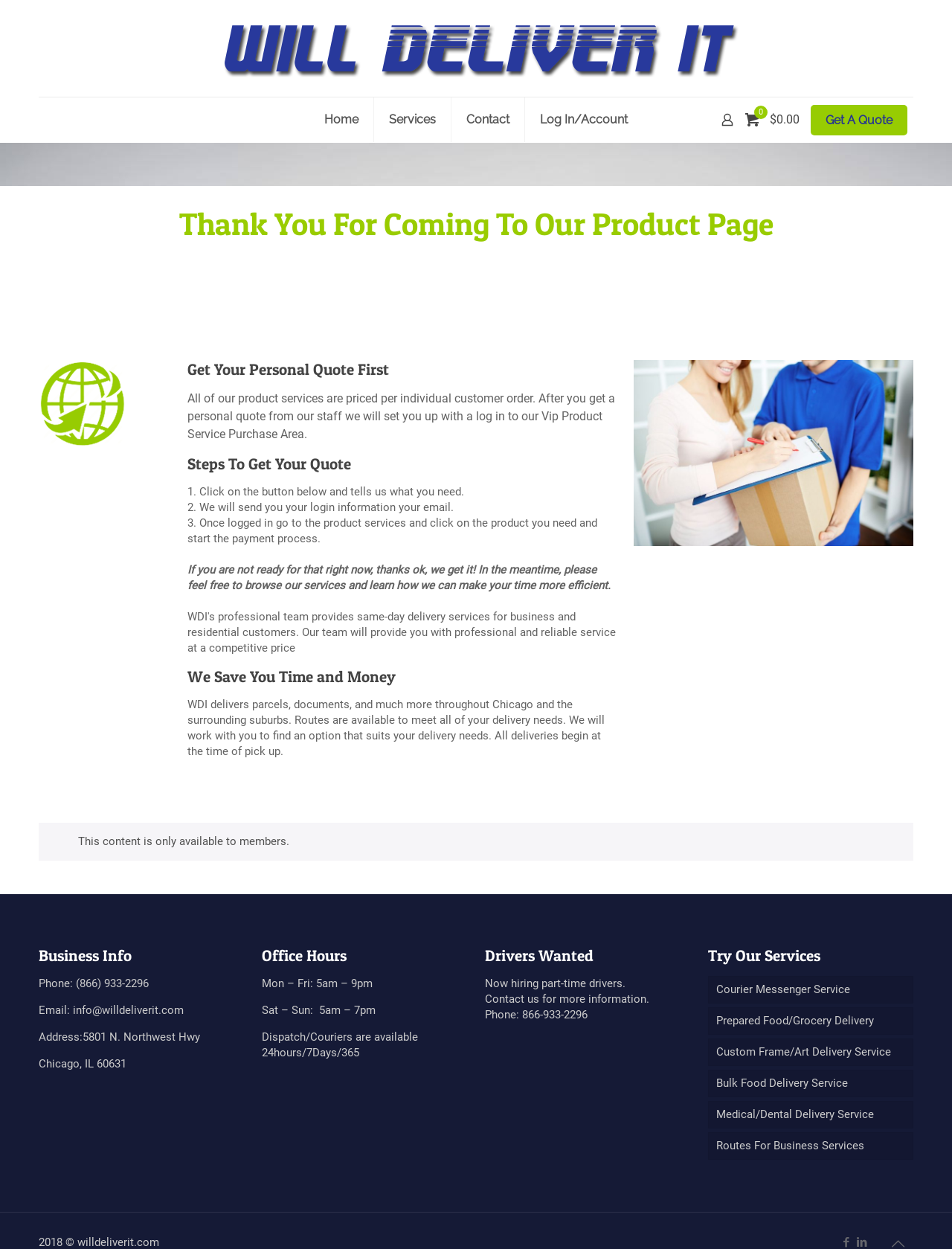Determine the bounding box coordinates of the clickable region to execute the instruction: "Click on the 'Home' link". The coordinates should be four float numbers between 0 and 1, denoted as [left, top, right, bottom].

[0.325, 0.078, 0.393, 0.114]